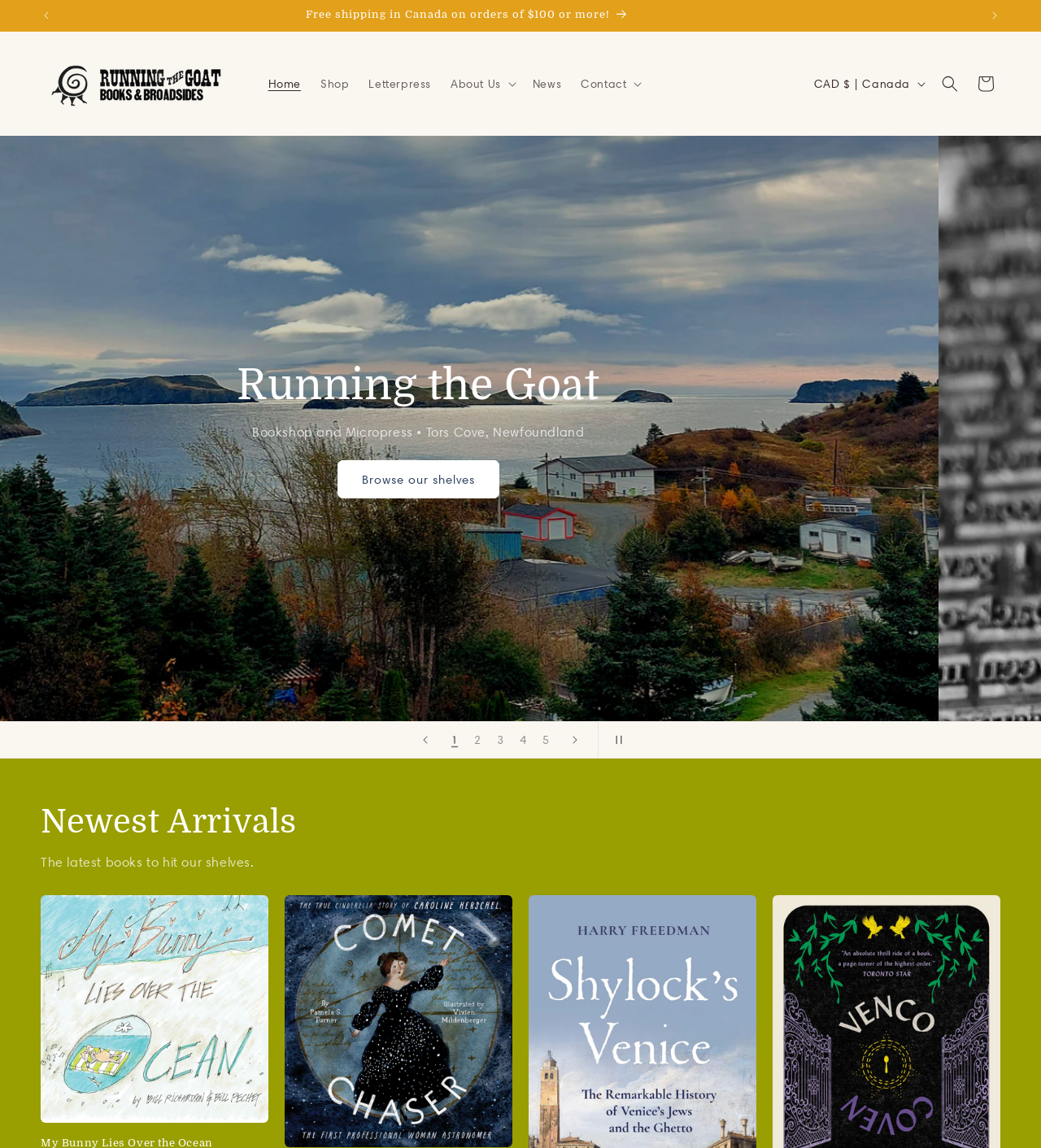How many slides are in the slideshow?
Using the image as a reference, answer the question with a short word or phrase.

5